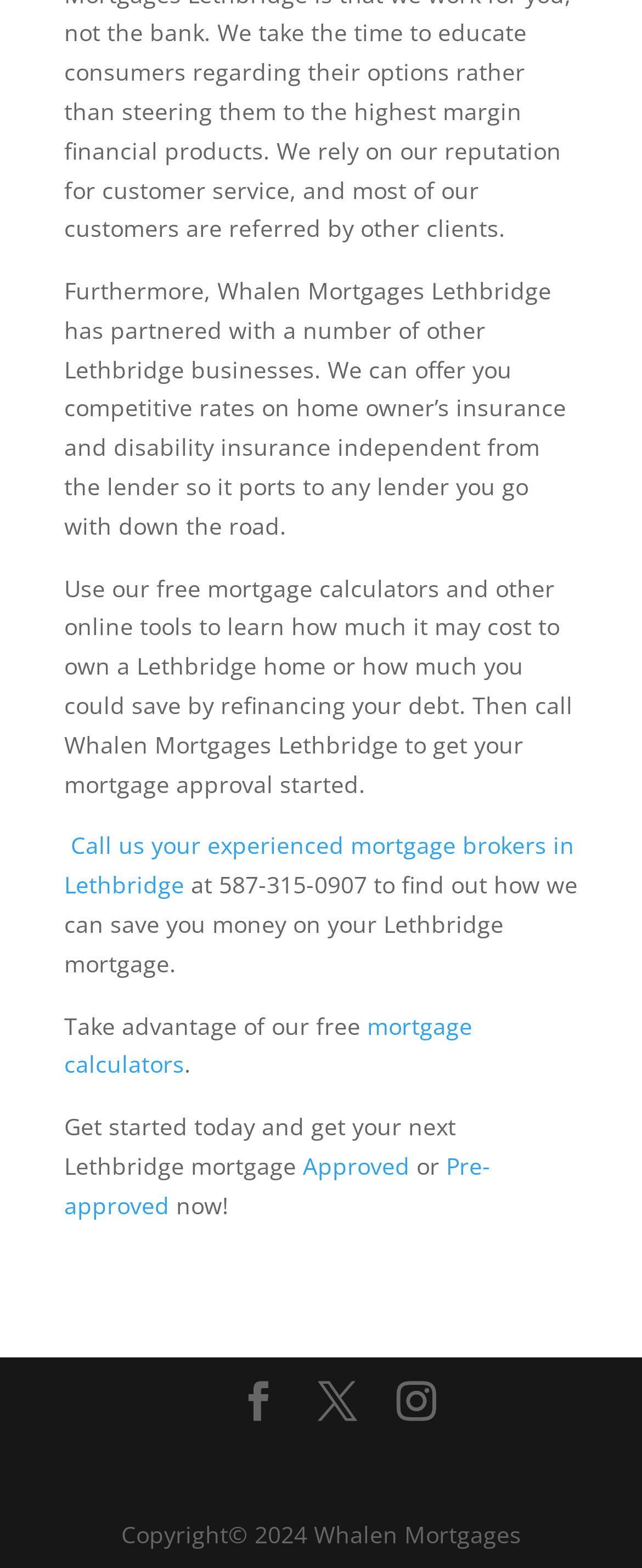Calculate the bounding box coordinates for the UI element based on the following description: "X". Ensure the coordinates are four float numbers between 0 and 1, i.e., [left, top, right, bottom].

[0.495, 0.881, 0.556, 0.907]